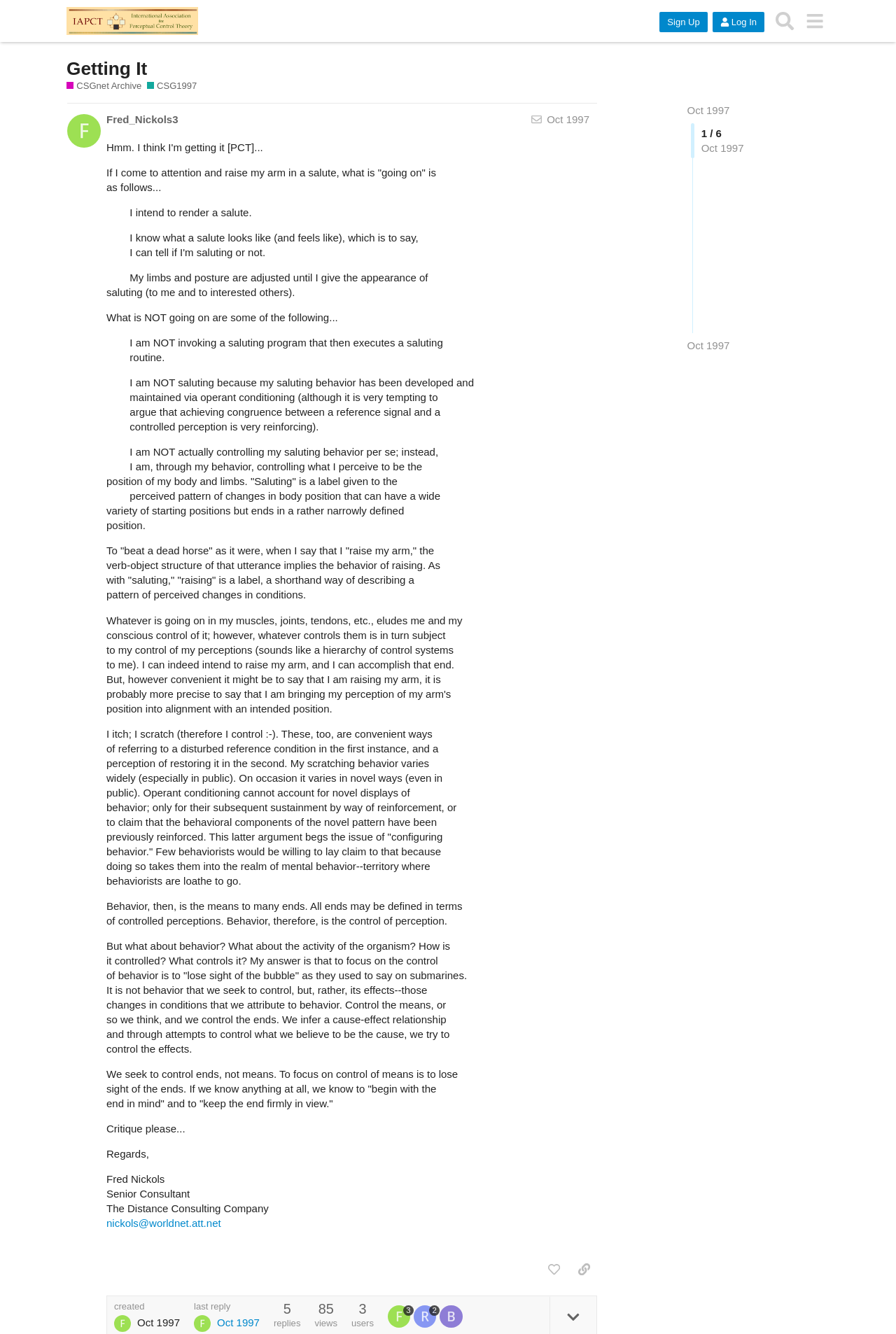What is the year of the post 'Fred_Nickols3 this post arrived via email Oct 1997'?
Provide a concise answer using a single word or phrase based on the image.

1997